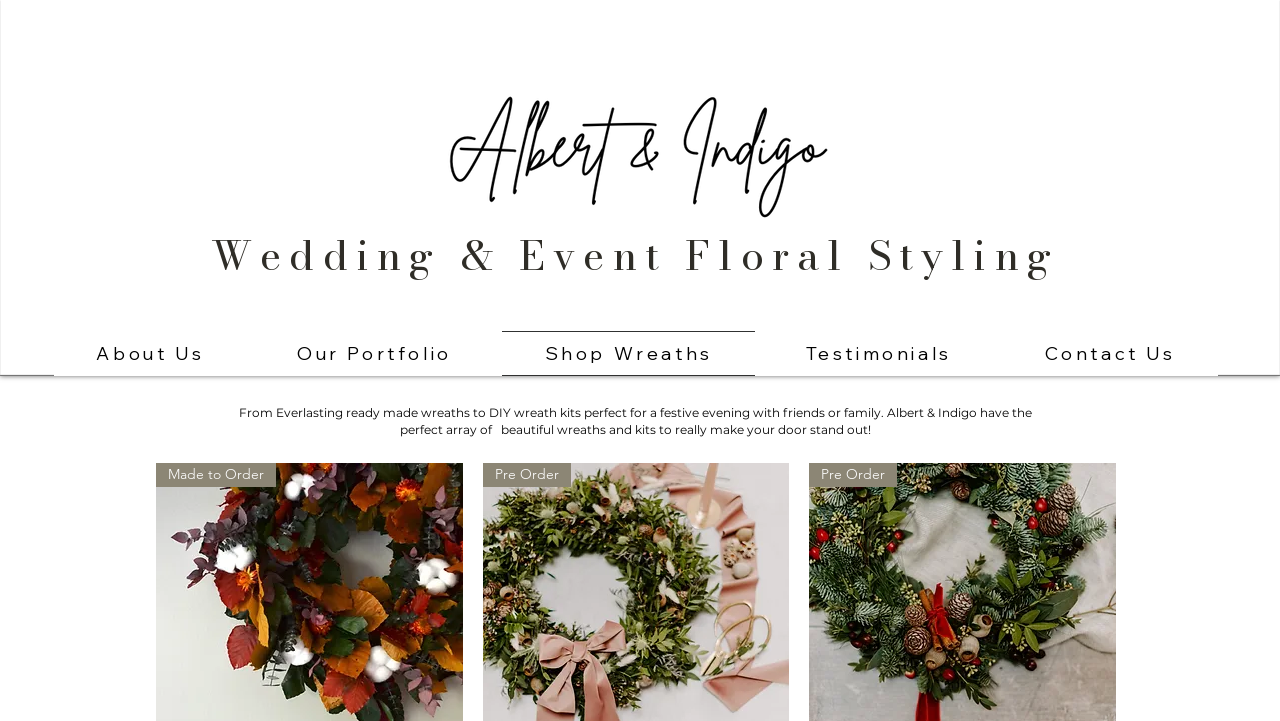What is the purpose of the navigation section?
Provide a detailed answer to the question, using the image to inform your response.

The navigation section contains links to different parts of the website, such as 'About Us', 'Our Portfolio', 'Shop Wreaths', 'Testimonials', and 'Contact Us', which suggests that its purpose is to allow users to navigate the site and access different sections.